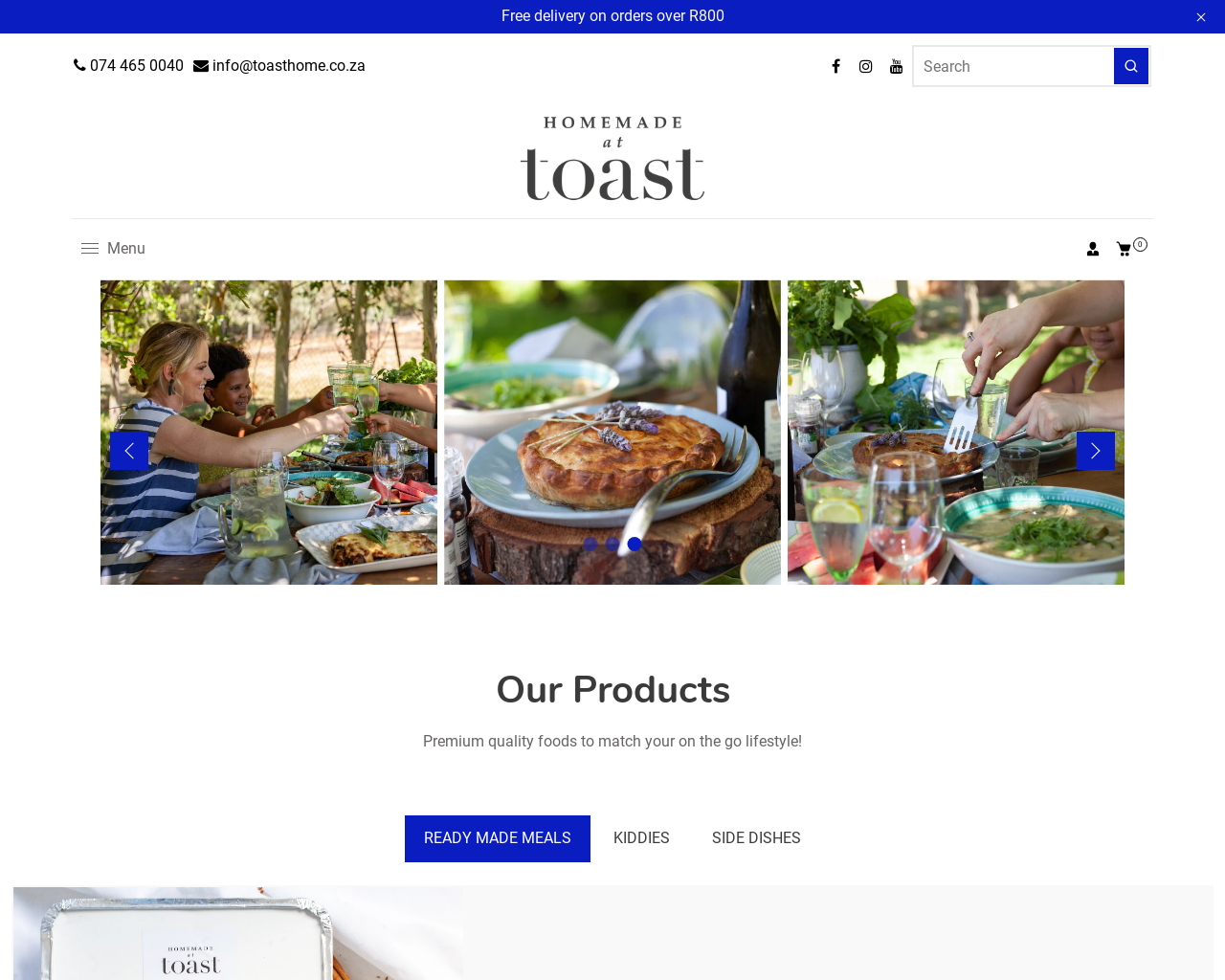Pinpoint the bounding box coordinates of the area that should be clicked to complete the following instruction: "Go to Facebook page". The coordinates must be given as four float numbers between 0 and 1, i.e., [left, top, right, bottom].

[0.67, 0.053, 0.694, 0.082]